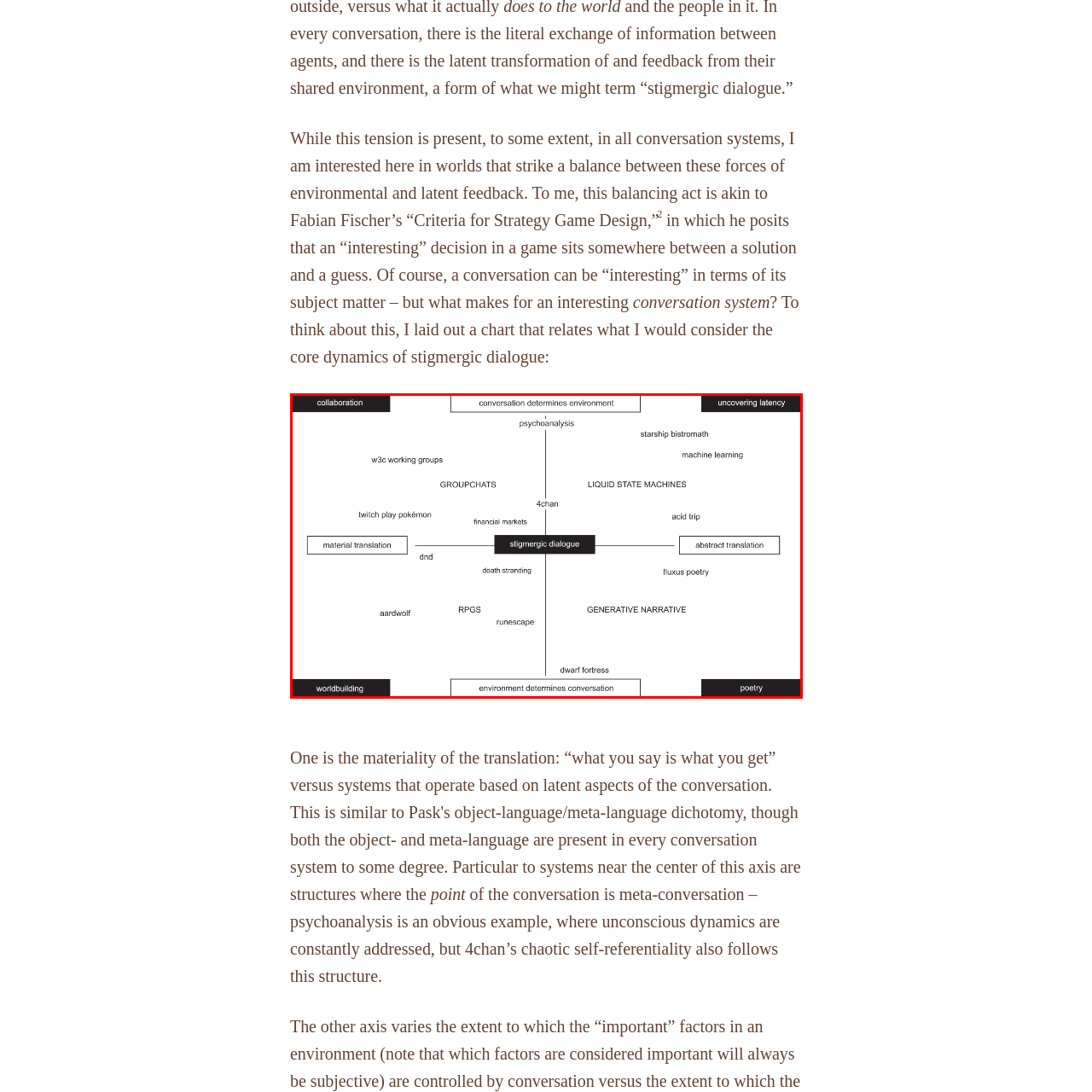What is related to 'Twitch Plays Pokémon'?
Assess the image contained within the red bounding box and give a detailed answer based on the visual elements present in the image.

The diagram mentions 'Twitch Plays Pokémon' as an example of Collaboration, which is one of the four primary quadrants connected to Stigmergic Dialogue, indicating that it is an example of collaborative conversation and environment.